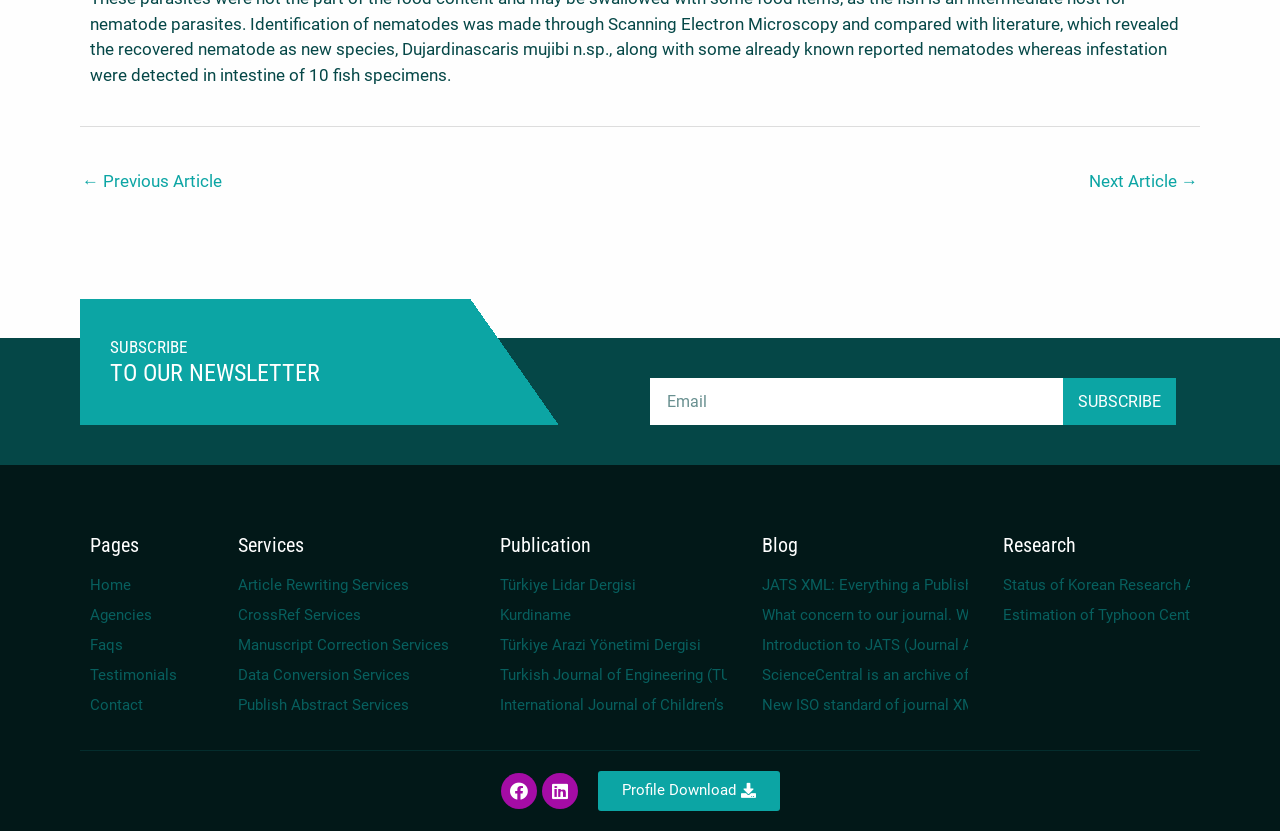From the webpage screenshot, identify the region described by Türkiye Arazi Yönetimi Dergisi. Provide the bounding box coordinates as (top-left x, top-left y, bottom-right x, bottom-right y), with each value being a floating point number between 0 and 1.

[0.391, 0.764, 0.568, 0.789]